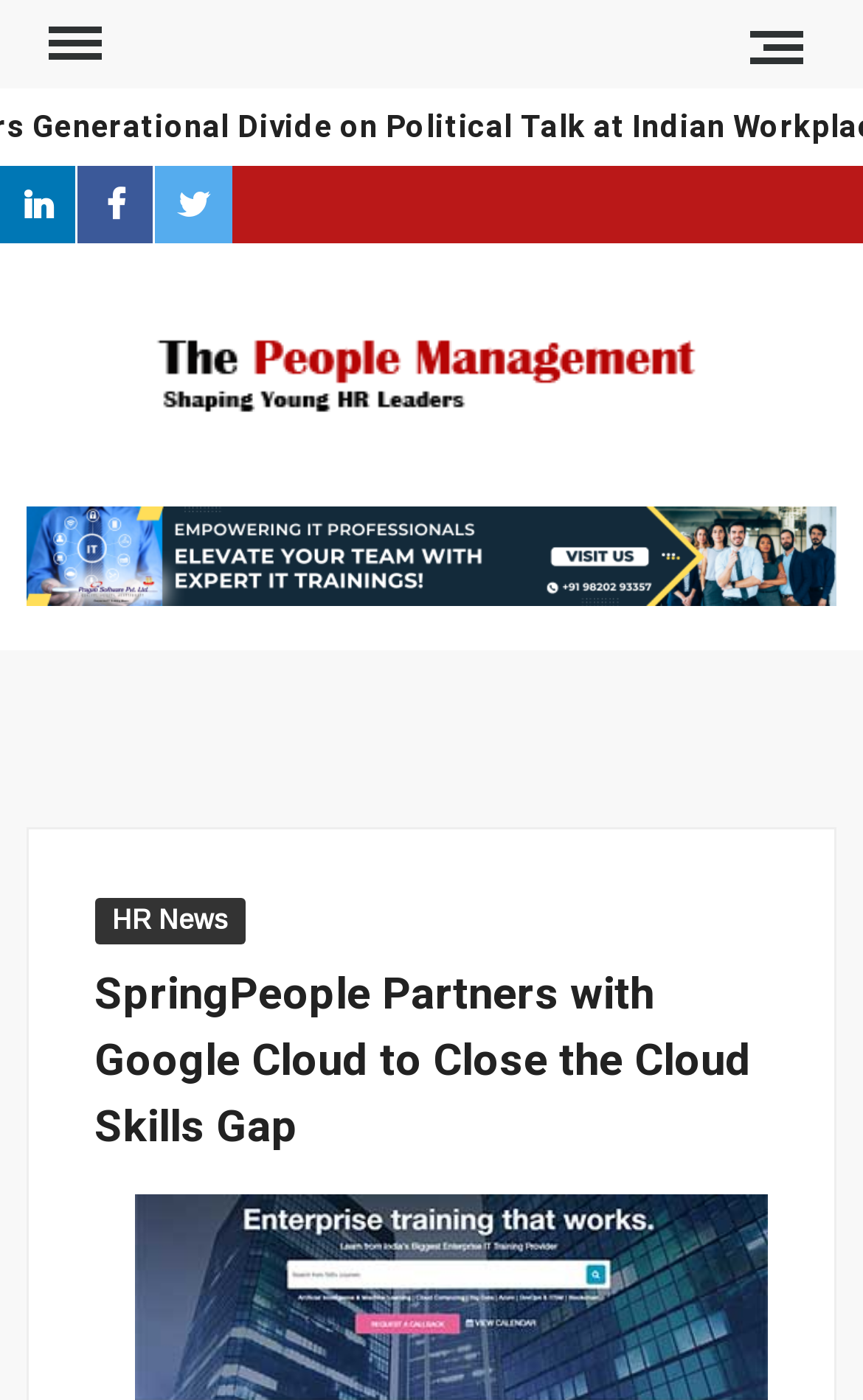Please locate the clickable area by providing the bounding box coordinates to follow this instruction: "Go to Pragati Software website".

[0.03, 0.382, 0.97, 0.409]